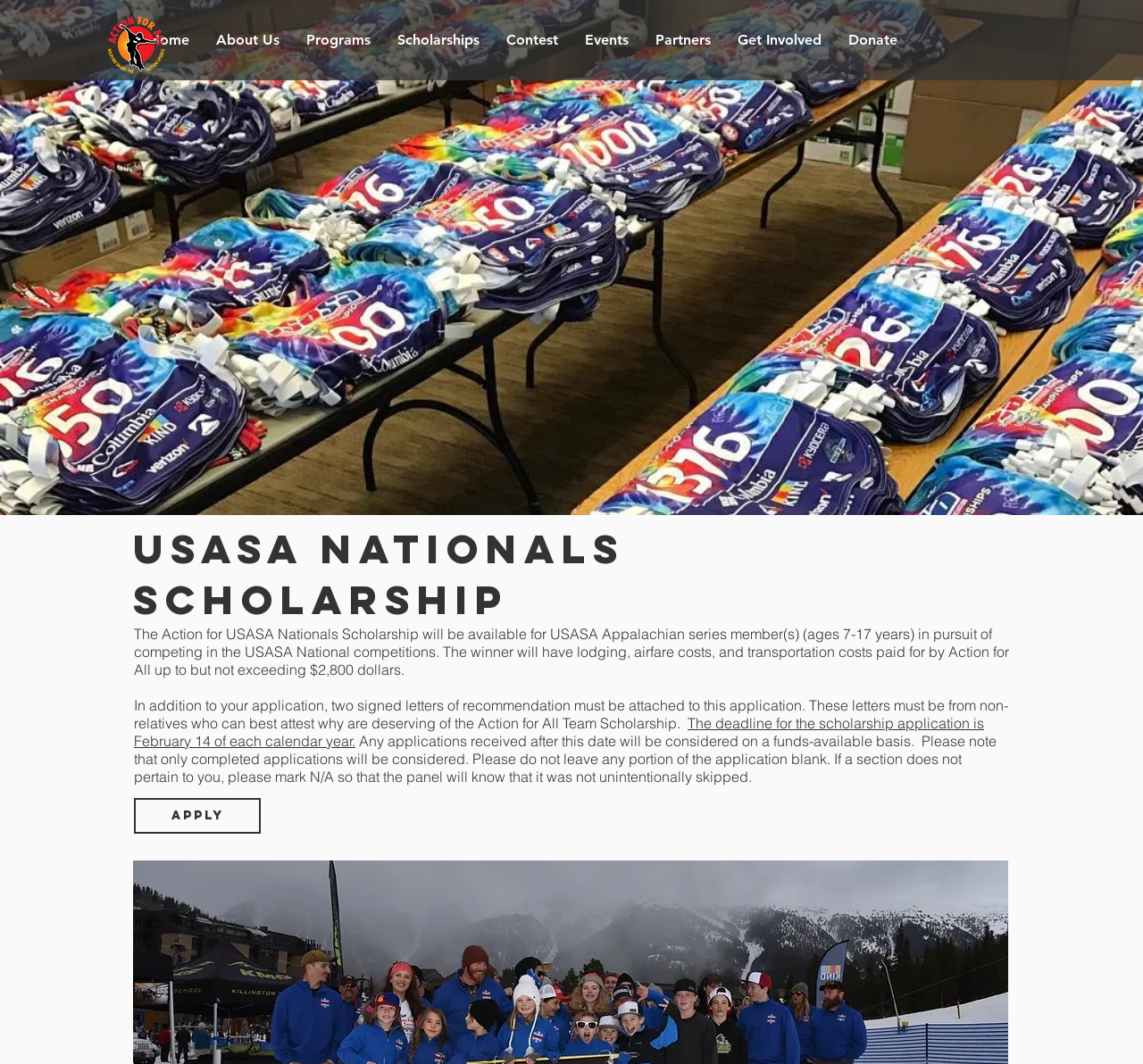Please use the details from the image to answer the following question comprehensively:
What is the age range for USASA Appalachian series members?

According to the webpage, the Action for USASA Nationals Scholarship is available for USASA Appalachian series members aged 7-17 years, as stated in the paragraph describing the scholarship.